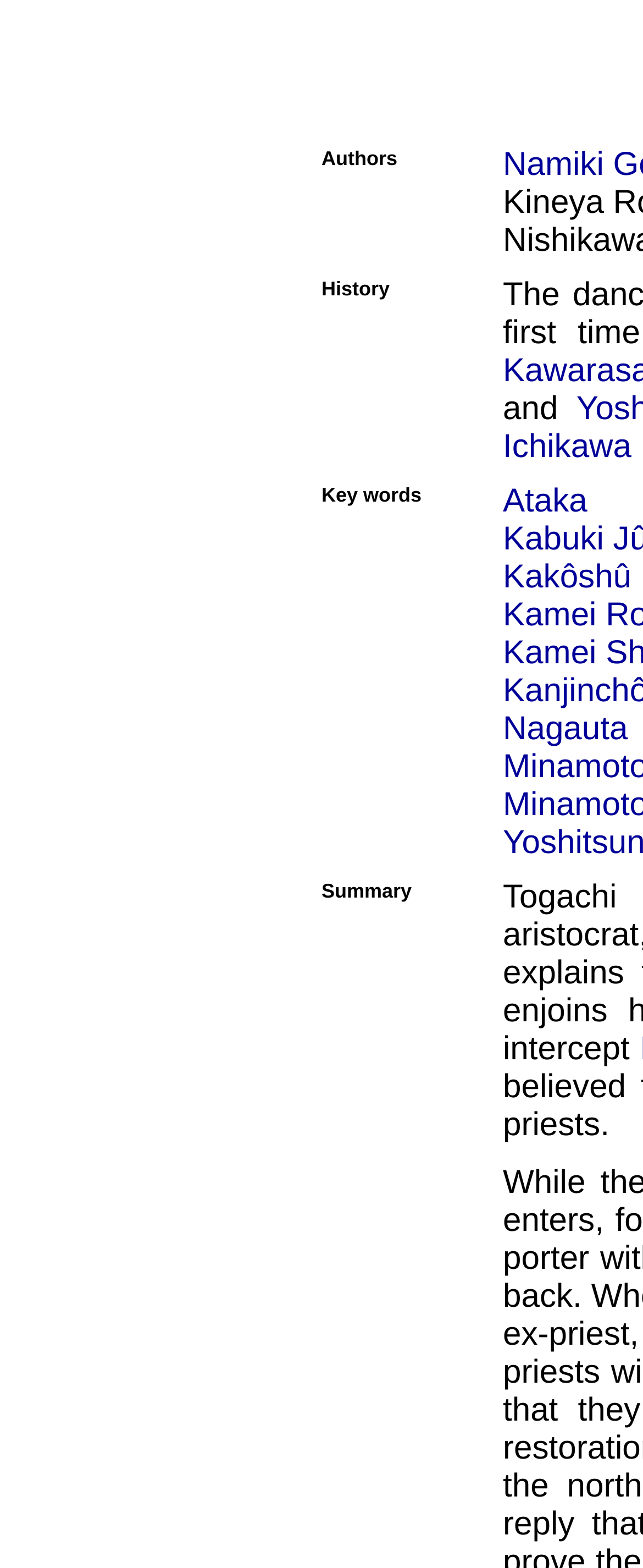Describe the entire webpage, focusing on both content and design.

The webpage is about KANJINCHÔ, with a table layout that occupies a significant portion of the page, roughly from the middle to the right side. The table has four cells, each containing a header: an empty cell, followed by "Authors", "History", and "Key words". 

Below the "Key words" header, there are three links: "Ataka", "Kakôshû", and "Nagauta", which are positioned from top to bottom, aligned to the right side of the table. The links are closely packed, with "Ataka" at the top, "Kakôshû" in the middle, and "Nagauta" at the bottom.